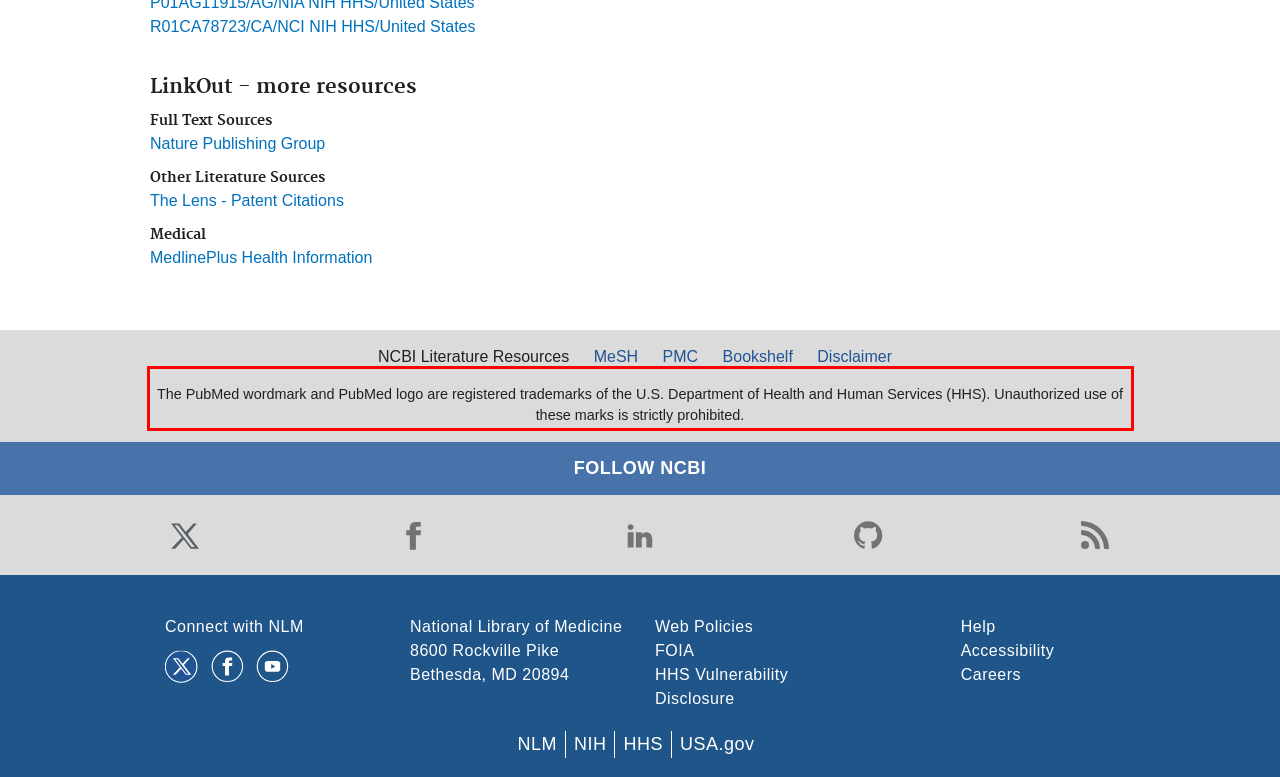You are given a screenshot showing a webpage with a red bounding box. Perform OCR to capture the text within the red bounding box.

The PubMed wordmark and PubMed logo are registered trademarks of the U.S. Department of Health and Human Services (HHS). Unauthorized use of these marks is strictly prohibited.